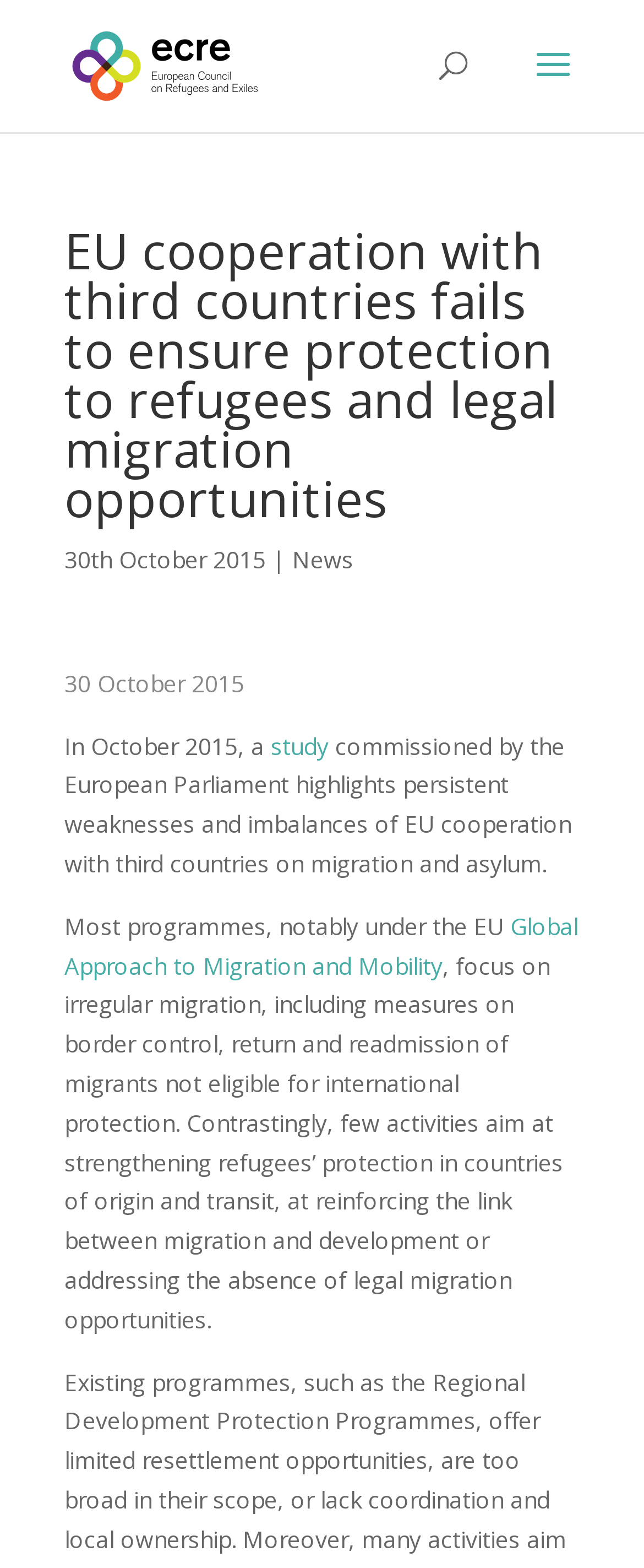Describe all the significant parts and information present on the webpage.

The webpage is about EU cooperation with third countries on refugees and legal migration opportunities. At the top left, there is a link to the European Council on Refugees and Exiles (ECRE) accompanied by an image with the same name. Below this, there is a search bar spanning across the top of the page. 

The main content of the webpage is divided into sections. The first section has a heading that matches the title of the webpage, "EU cooperation with third countries fails to ensure protection to refugees and legal migration opportunities". Below this heading, there is a date "30th October 2015" followed by a link to "News". 

The next section starts with the date "30 October 2015" and then describes a study commissioned by the European Parliament. The study highlights weaknesses and imbalances in EU cooperation with third countries on migration and asylum. The text continues to explain that most programmes focus on irregular migration, but few activities aim to strengthen refugees' protection or address the absence of legal migration opportunities.